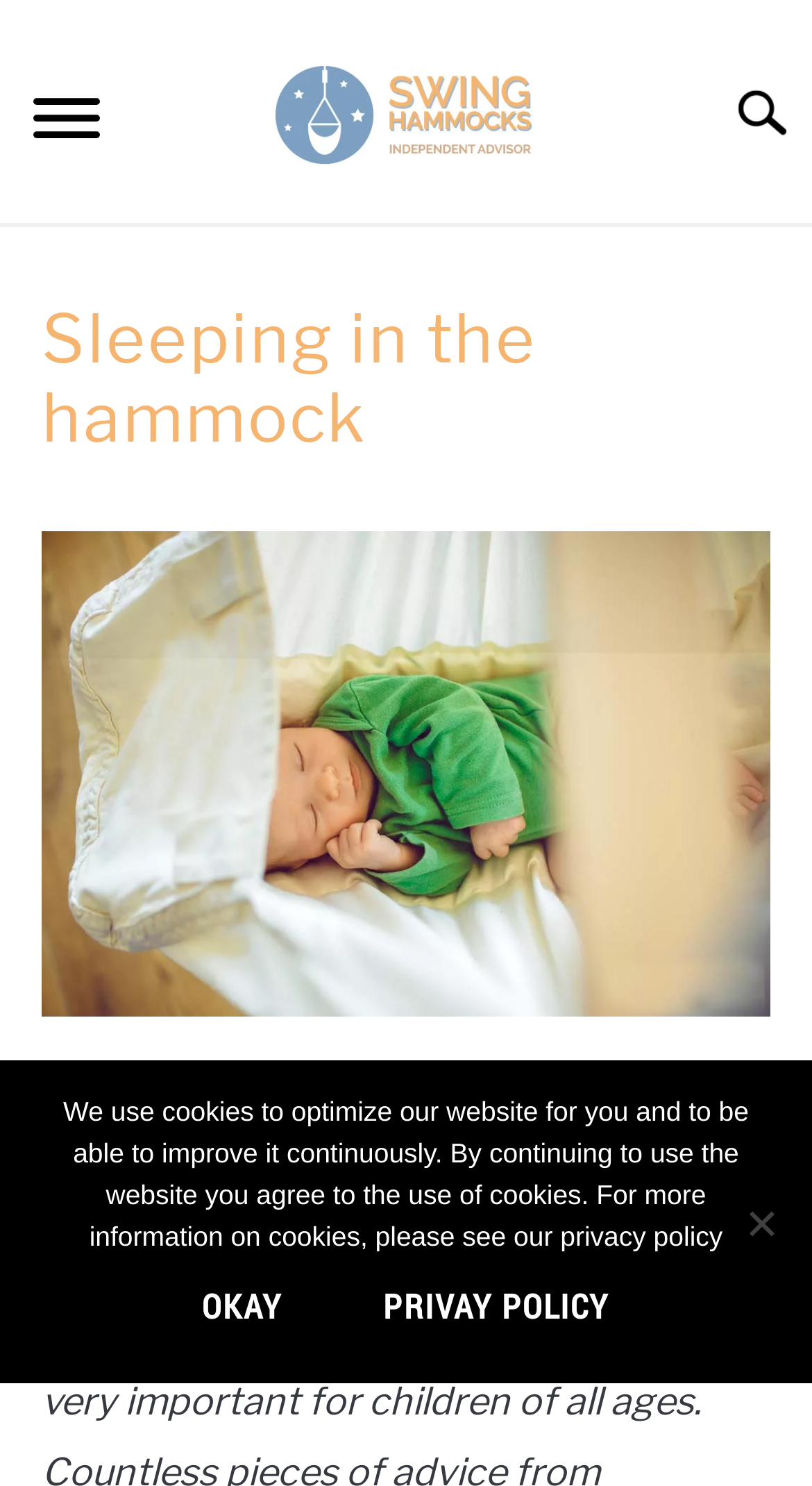Using details from the image, please answer the following question comprehensively:
What is the call-to-action on the cookie notice?

The cookie notice at the bottom of the webpage provides two options: 'Okay' to accept the use of cookies, or 'Privacy Policy' to learn more about the website's cookie policy.